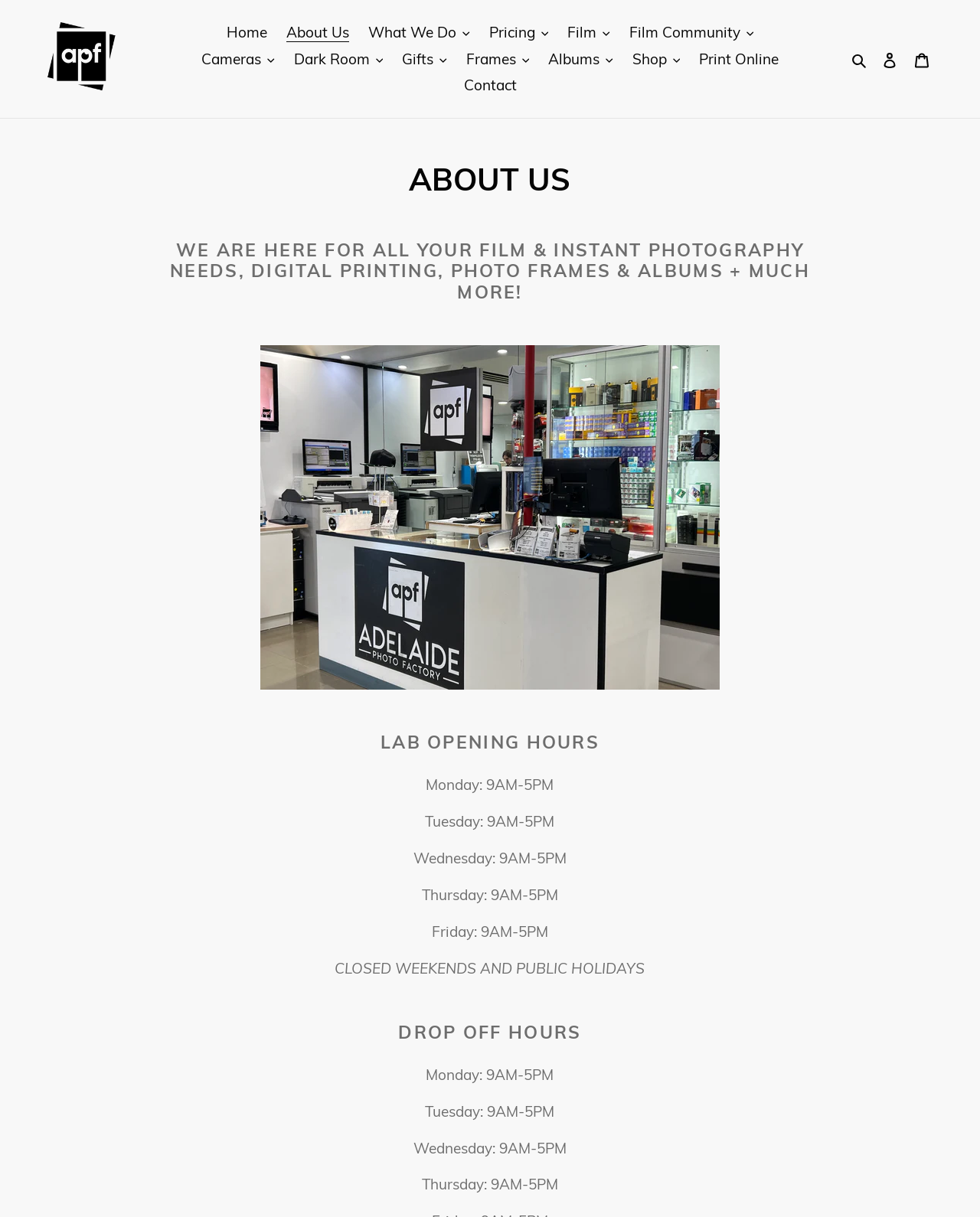Using the given element description, provide the bounding box coordinates (top-left x, top-left y, bottom-right x, bottom-right y) for the corresponding UI element in the screenshot: Gifts

[0.402, 0.037, 0.464, 0.059]